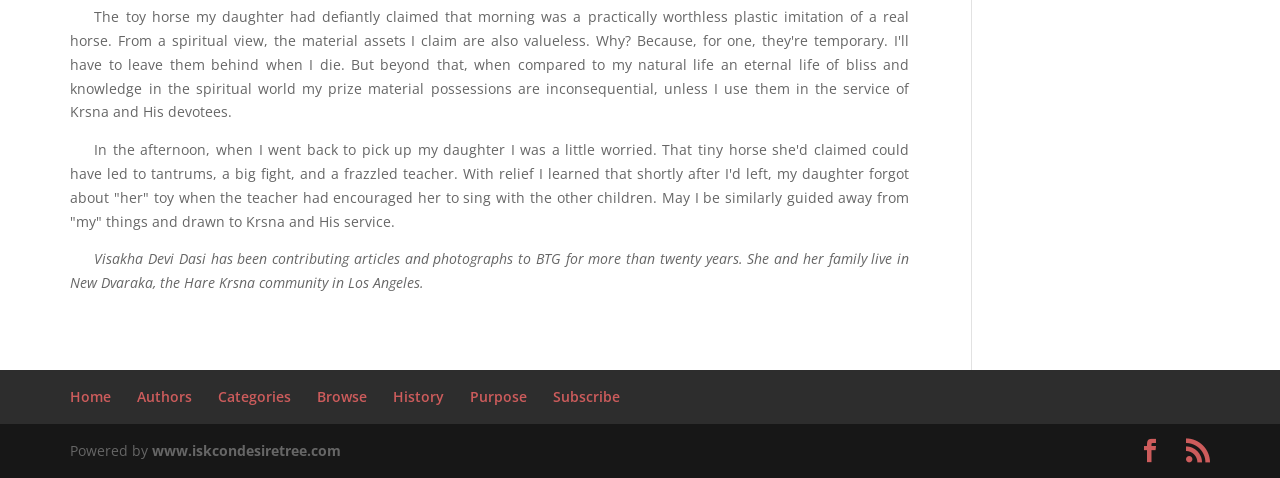Highlight the bounding box coordinates of the element that should be clicked to carry out the following instruction: "view authors". The coordinates must be given as four float numbers ranging from 0 to 1, i.e., [left, top, right, bottom].

[0.107, 0.809, 0.15, 0.849]